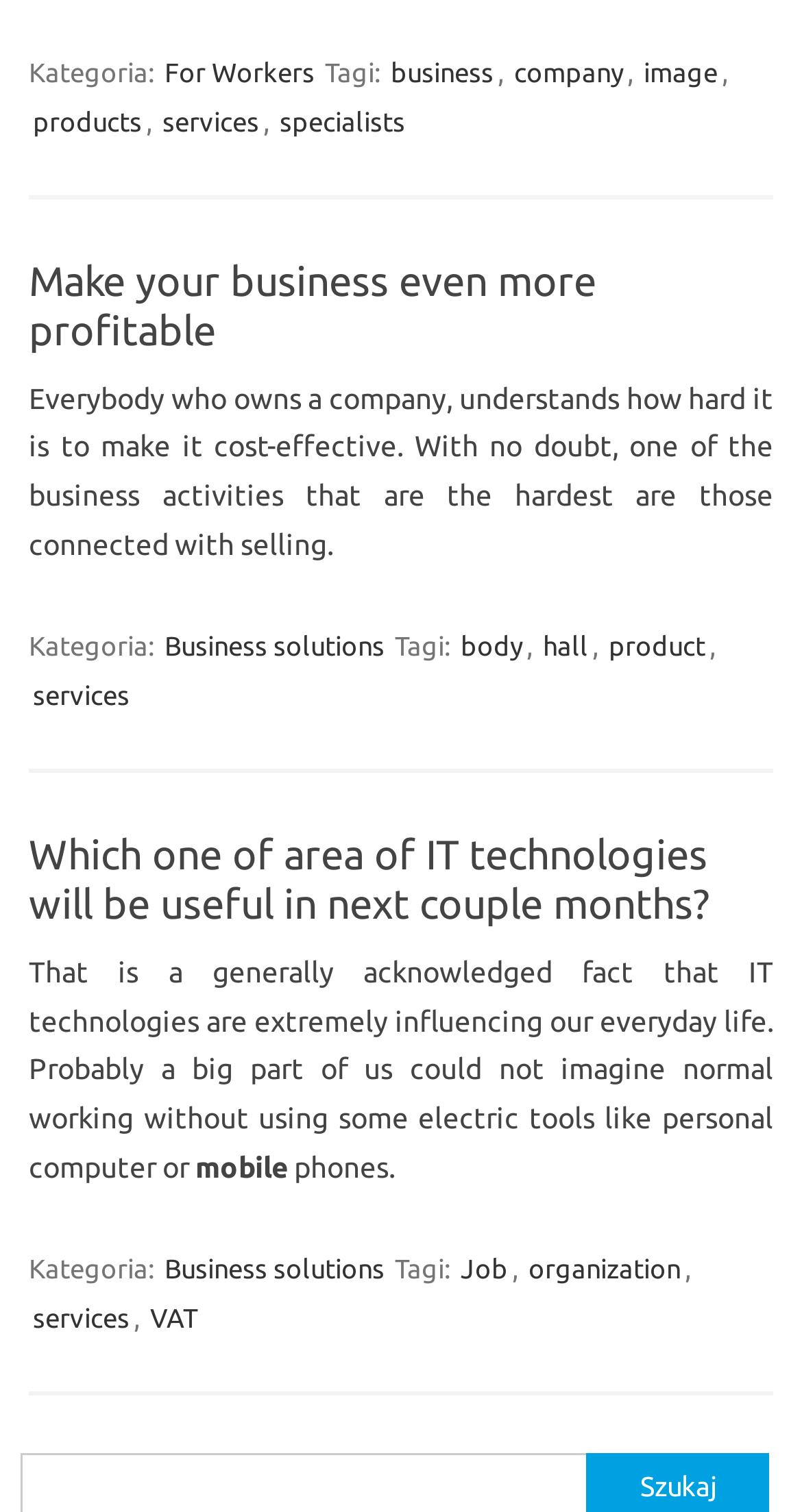What is the topic of the second article?
Examine the image and give a concise answer in one word or a short phrase.

IT technologies